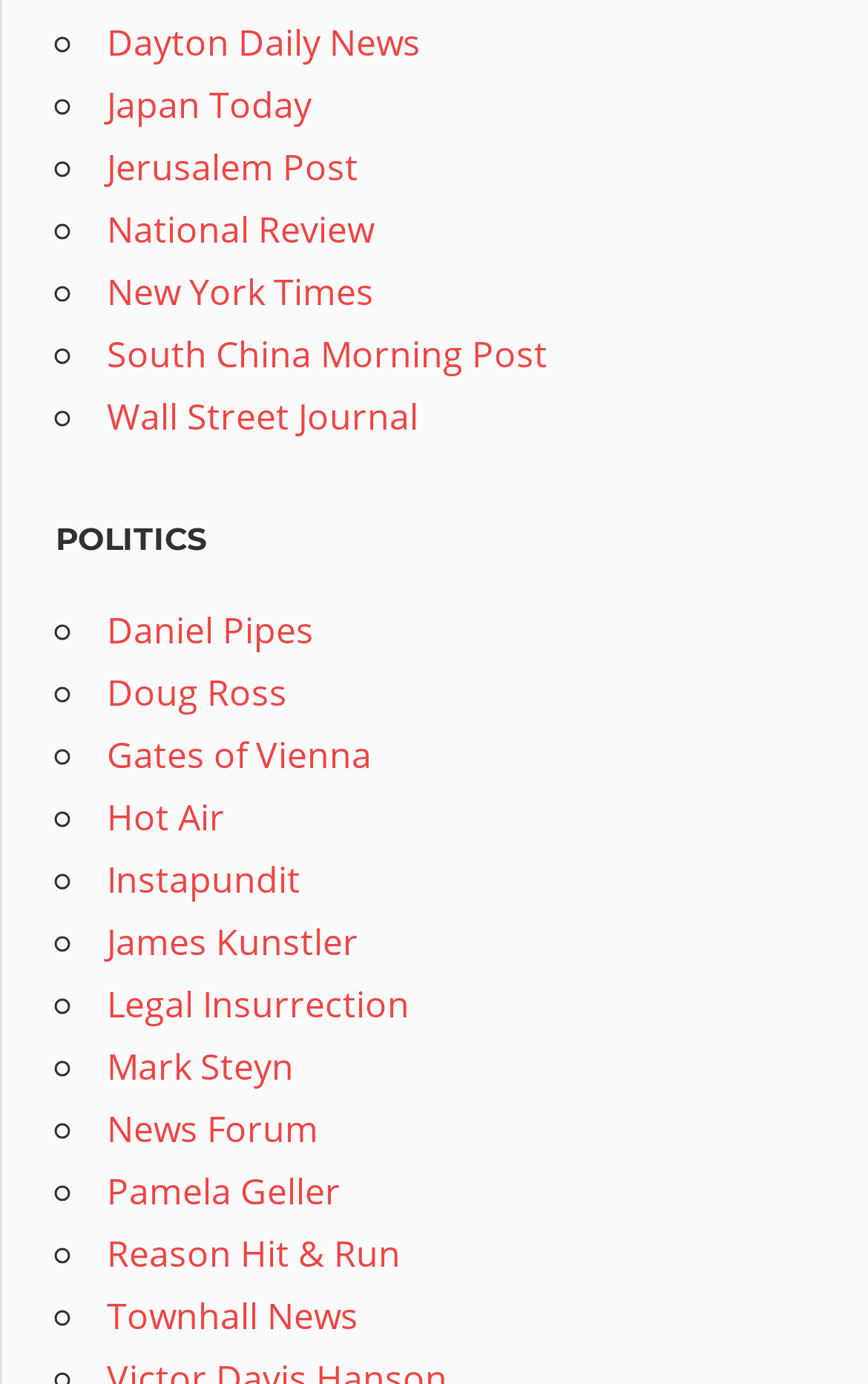Find the bounding box coordinates of the element's region that should be clicked in order to follow the given instruction: "View 'Facebook (15 items)'". The coordinates should consist of four float numbers between 0 and 1, i.e., [left, top, right, bottom].

None